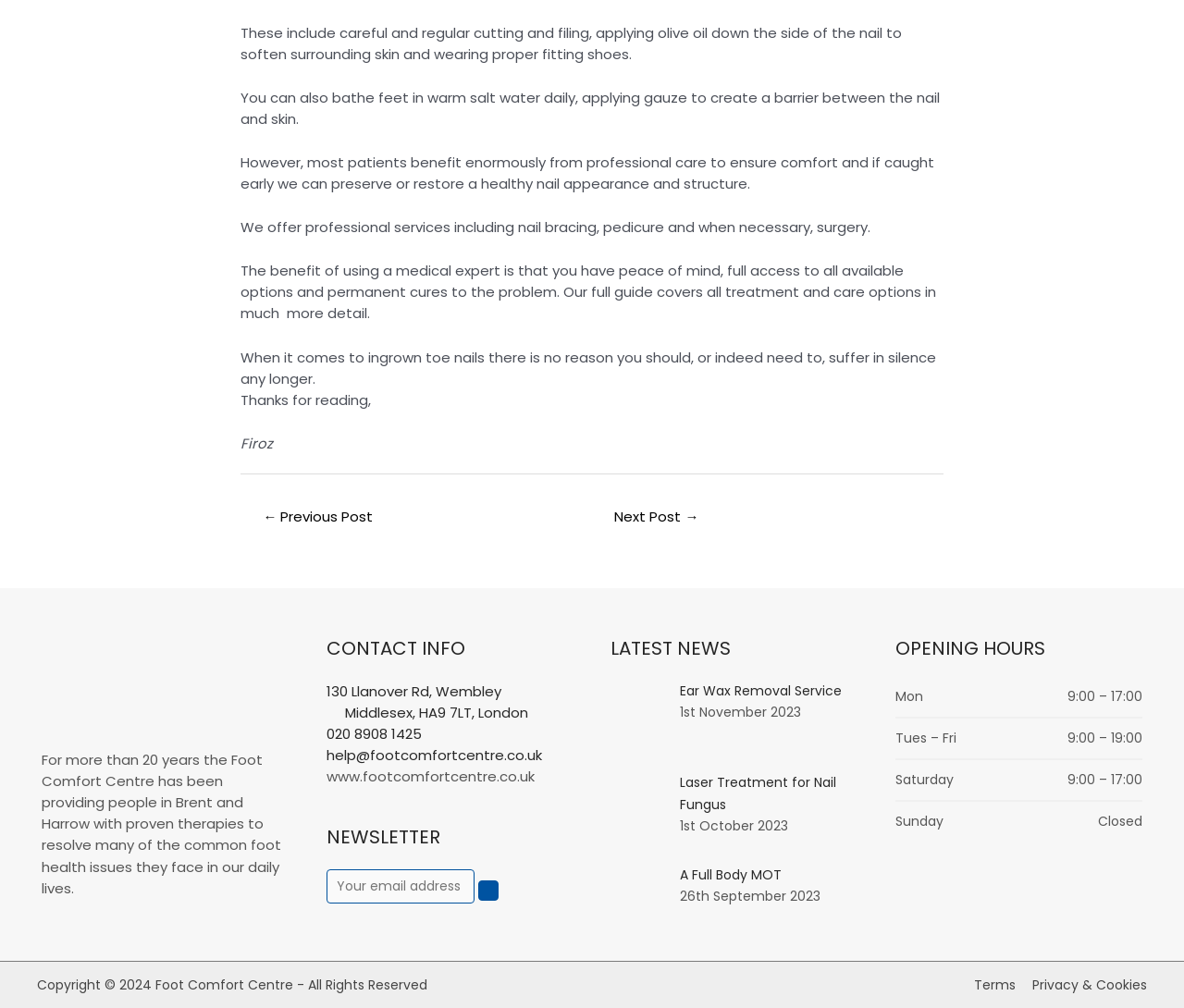Please reply with a single word or brief phrase to the question: 
What is the name of the medical center?

Foot Comfort Centre